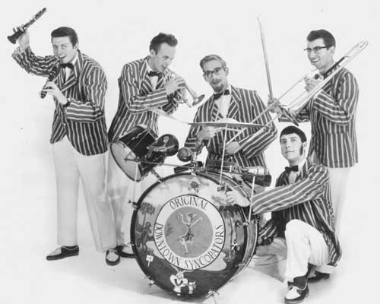Explain in detail what you see in the image.

The image showcases "The Original Downtown Syncopators," a lively ensemble dressed in matching striped suits, exuding a classic musical ambiance. They stand in a dynamic pose, with five band members positioned around a prominent bass drum that features their band's name boldly displayed. Each musician is engaged with their instrument: one plays the trumpet, another holds a trombone, while a third is poised with a clarinet. Their expressions convey a sense of joy and camaraderie, indicative of their performance energy. This photograph captures a moment from a vibrant era in music, reflecting the group's commitment to entertaining audiences during their gigs, including a notable engagement in Glasgow. The image evokes nostalgia for the lively jazz and blues scenes of the time.